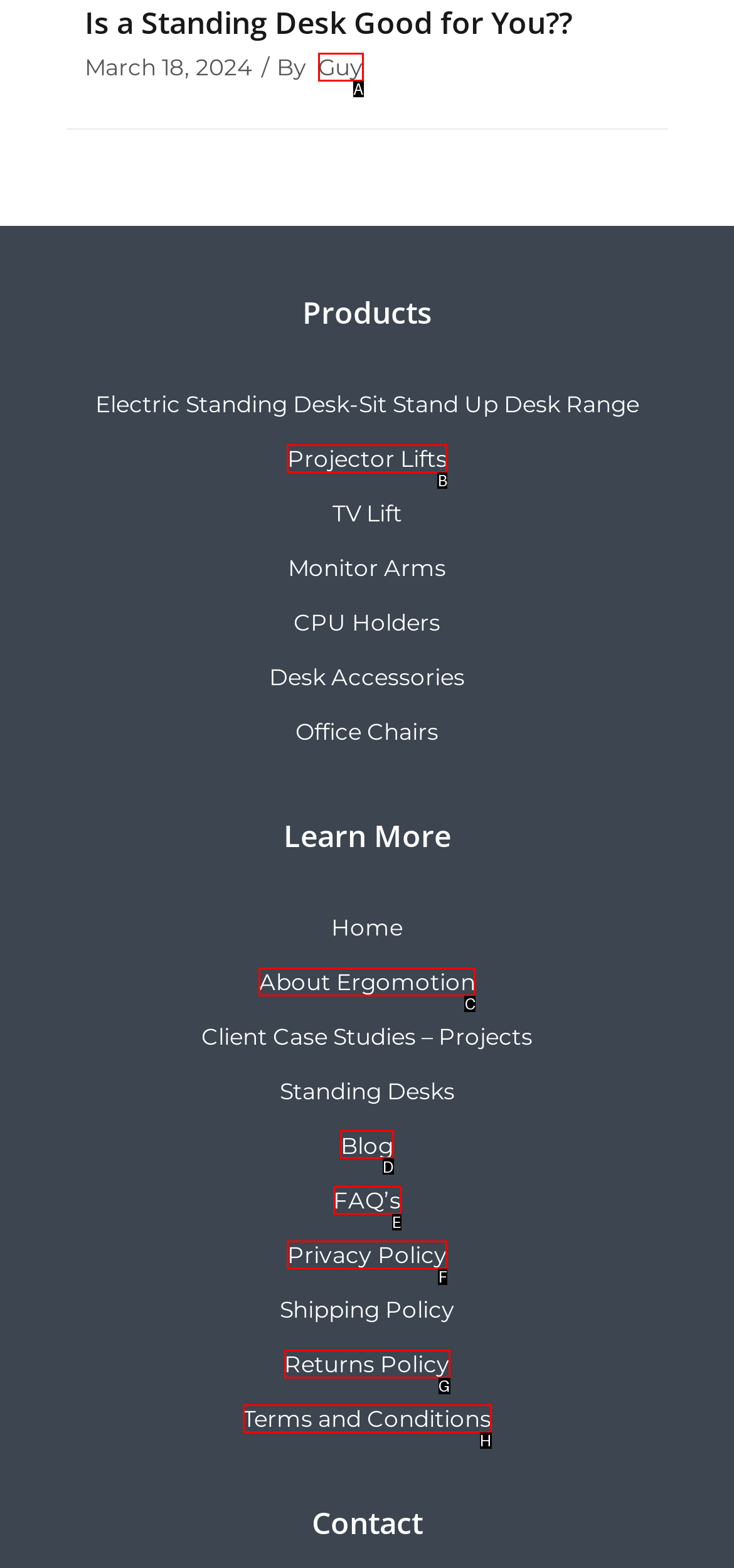Identify the letter of the UI element needed to carry out the task: Explore the blog
Reply with the letter of the chosen option.

D